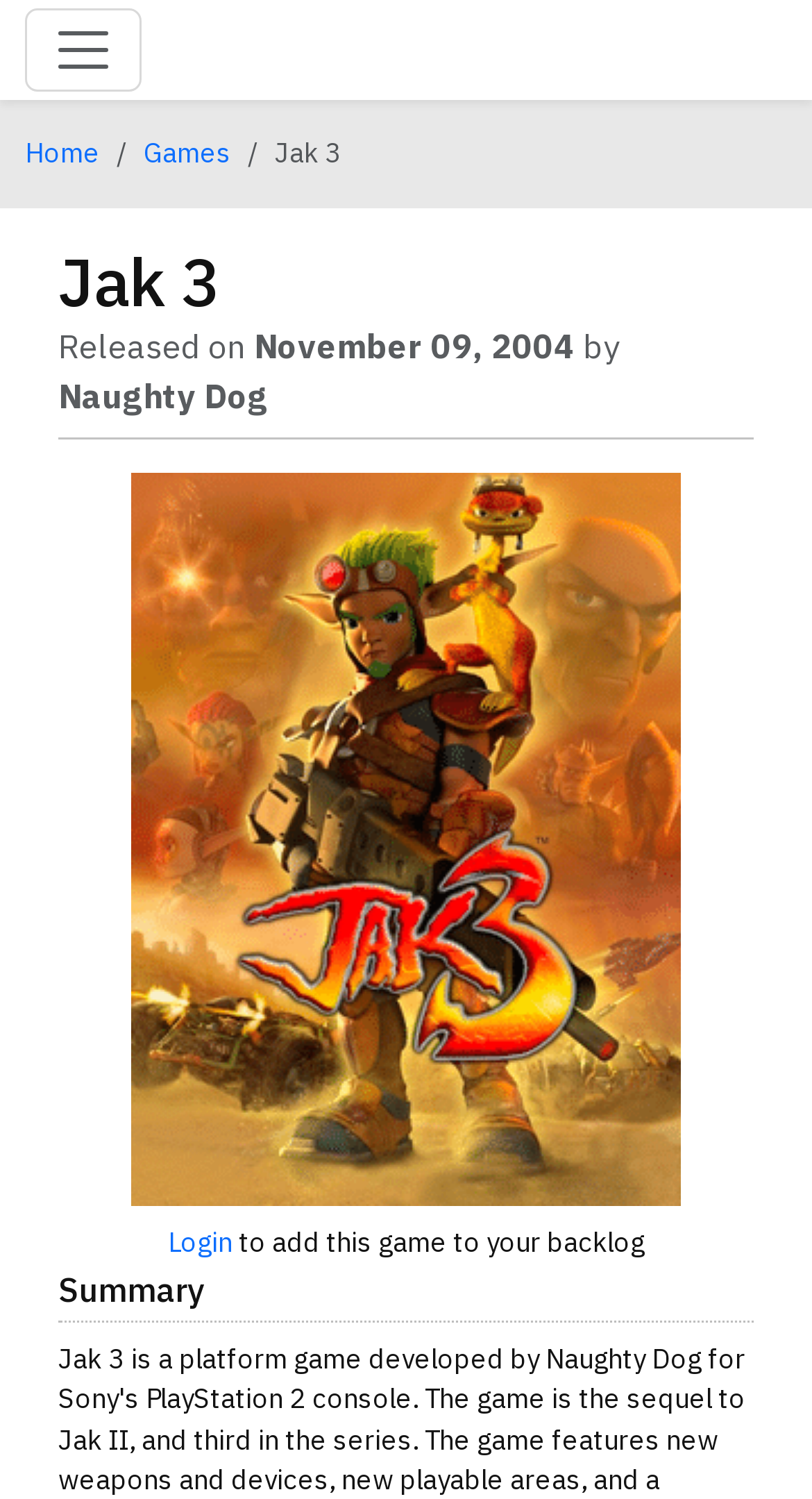What is the release date of Jak 3?
Examine the image closely and answer the question with as much detail as possible.

I found the release date by looking at the text 'Released on' followed by the date 'November 09, 2004' in the webpage.